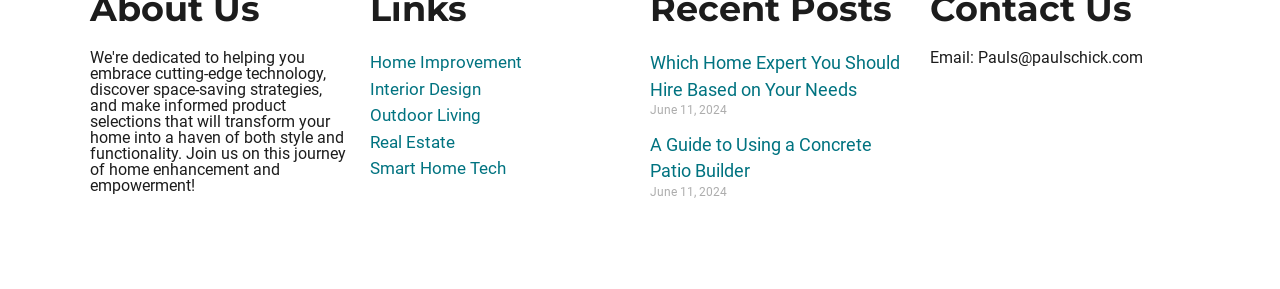How many articles are displayed on the webpage?
Please provide a single word or phrase answer based on the image.

2